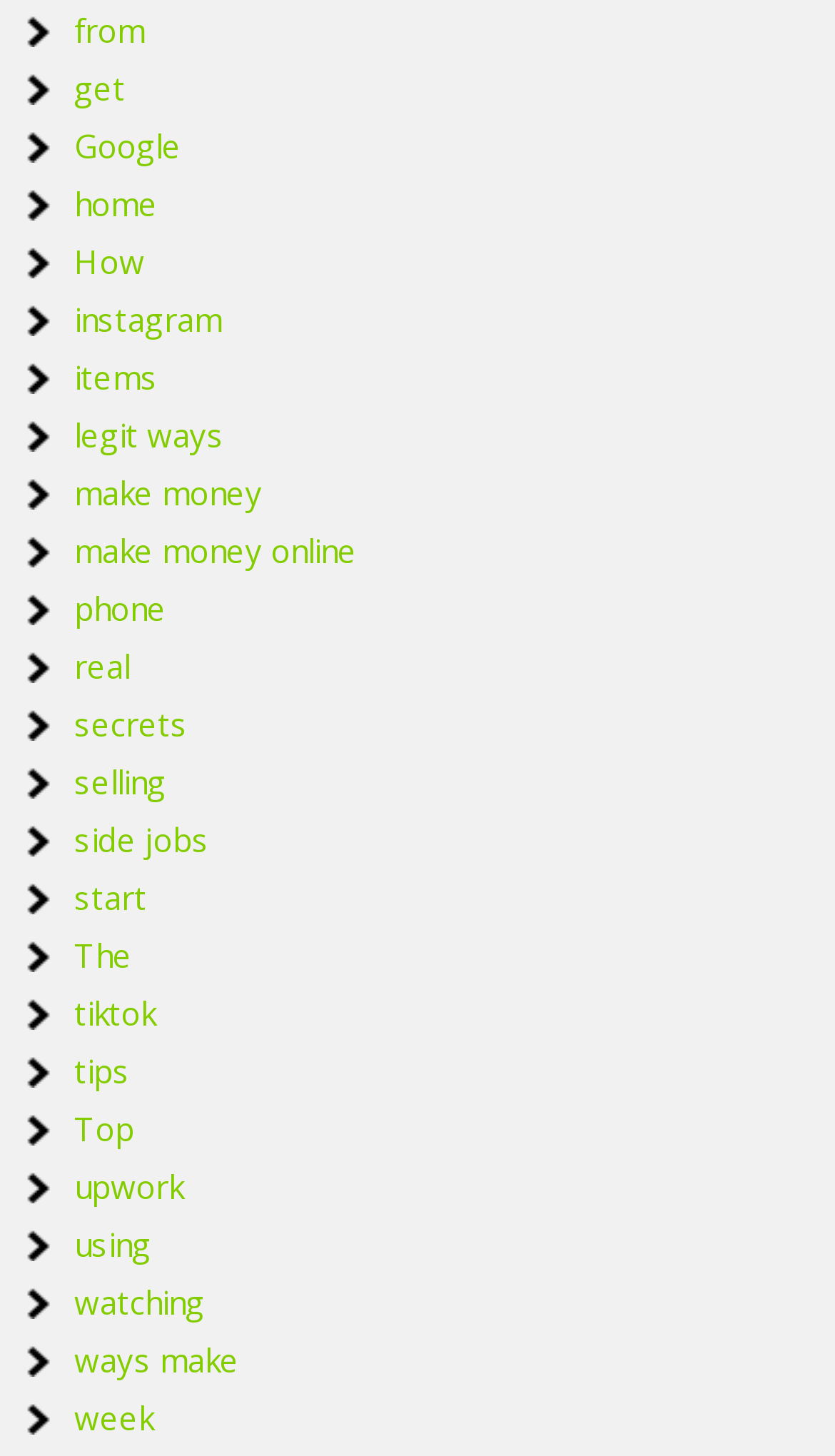Identify the bounding box coordinates for the UI element mentioned here: "secrets". Provide the coordinates as four float values between 0 and 1, i.e., [left, top, right, bottom].

[0.089, 0.483, 0.225, 0.512]